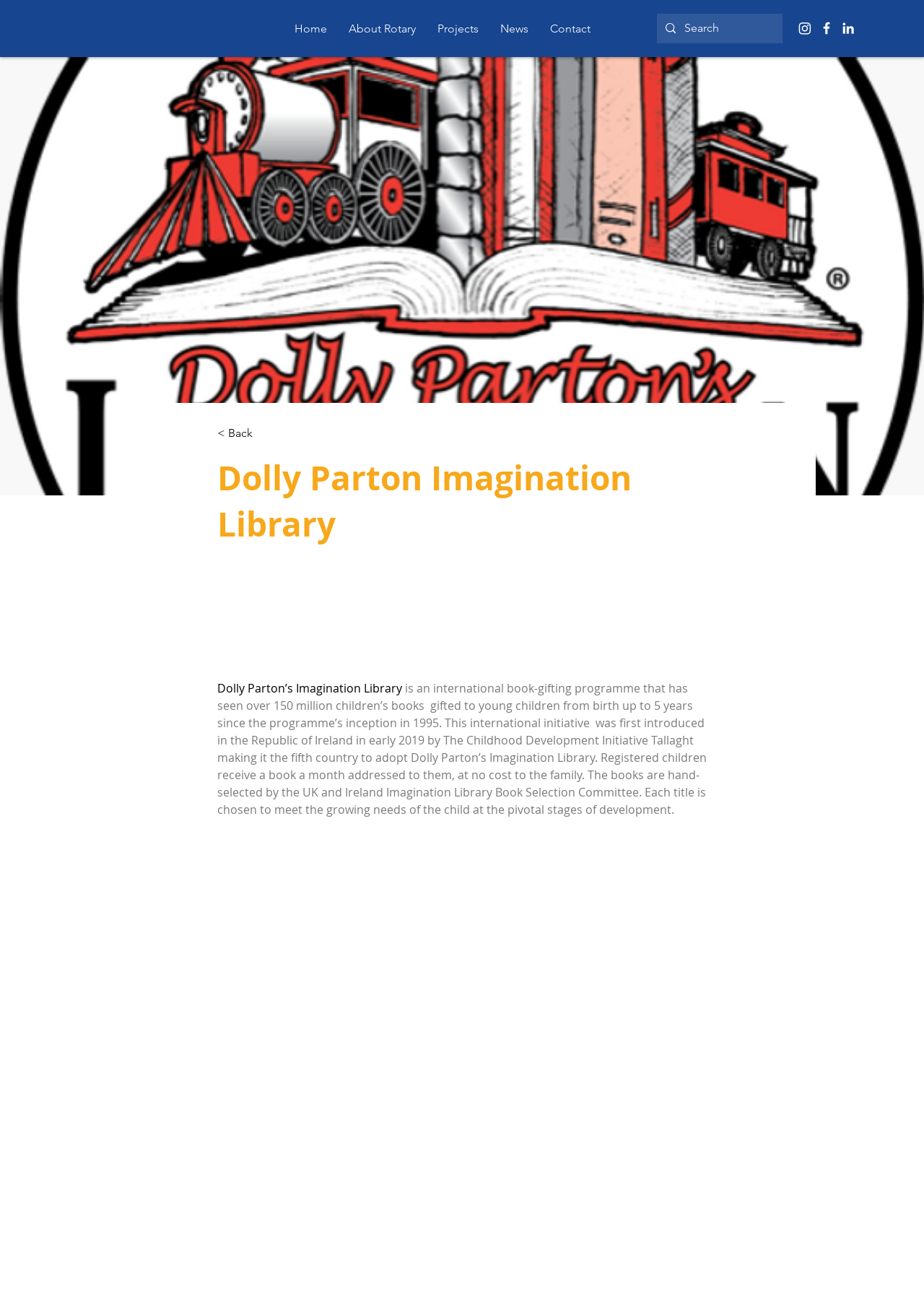Please identify the bounding box coordinates of the clickable element to fulfill the following instruction: "Go back". The coordinates should be four float numbers between 0 and 1, i.e., [left, top, right, bottom].

[0.235, 0.325, 0.338, 0.341]